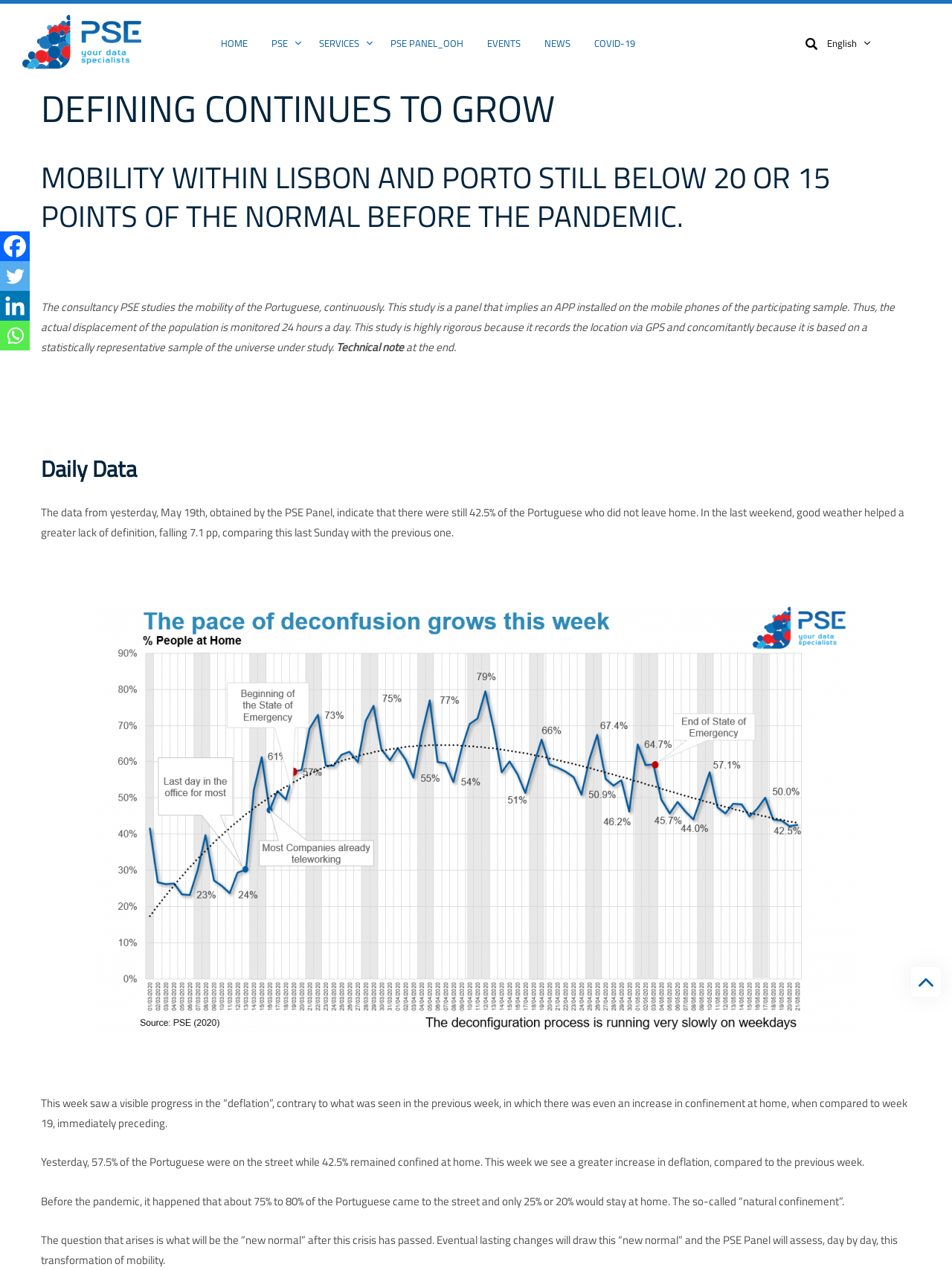Produce a meticulous description of the webpage.

This webpage is about the consultancy PSE's study on the mobility of the Portuguese people. At the top, there is a navigation menu with links to different sections, including "HOME", "PSE", "SERVICES", "PSE PANEL_OOH", "EVENTS", "NEWS", "COVID-19", and "English". 

Below the navigation menu, there are three headings: "DEFINING CONTINUES TO GROW", "MOBILITY WITHIN LISBON AND PORTO STILL BELOW 20 OR 15 POINTS OF THE NORMAL BEFORE THE PANDEMIC", and "Daily Data". 

The main content of the webpage is a text passage that explains the study, which involves an app installed on the mobile phones of a participating sample to monitor their actual displacement 24 hours a day. The study is considered highly rigorous because it records the location via GPS and is based on a statistically representative sample of the universe under study.

There is also a technical note mentioned at the end of the passage. 

Further down, there is a section discussing daily data, which includes a text passage and an image. The text passage provides information about the data from the previous day, May 19th, obtained by the PSE Panel, and compares it to the previous week. 

At the bottom of the webpage, there are social media links to Facebook, Twitter, Linkedin, and Whatsapp, which are duplicated. There is also a progress bar at the very top of the webpage, but it does not seem to be related to the main content.